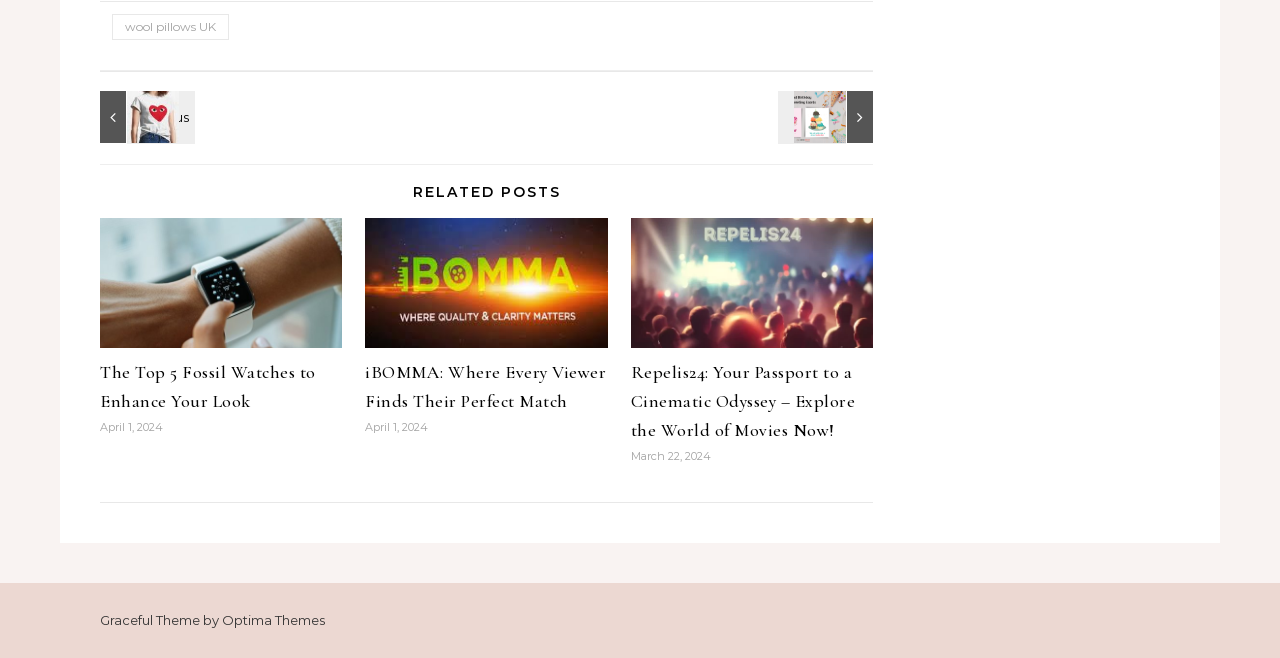Please indicate the bounding box coordinates of the element's region to be clicked to achieve the instruction: "Register for ITP Conference 2024". Provide the coordinates as four float numbers between 0 and 1, i.e., [left, top, right, bottom].

None